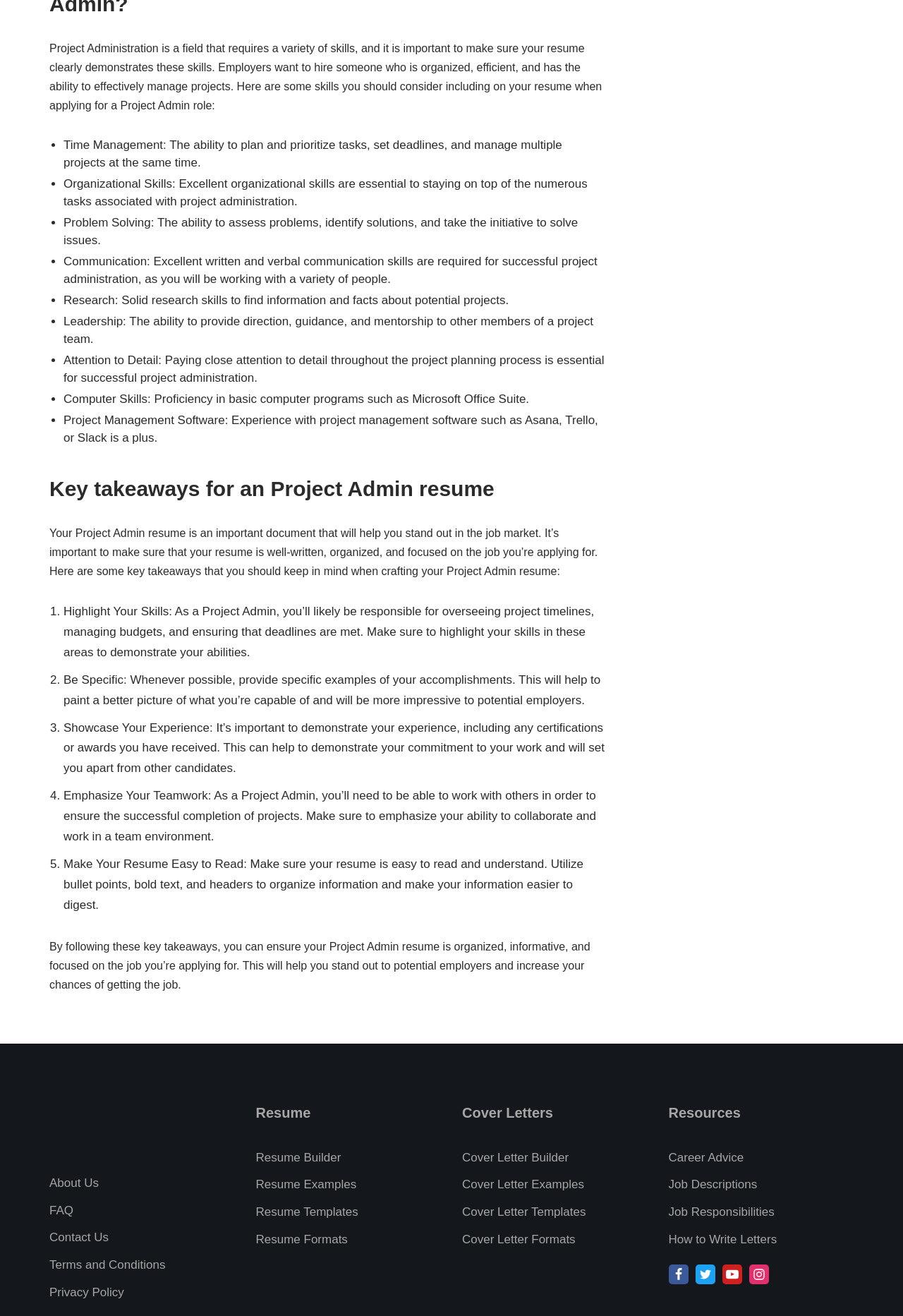Please analyze the image and give a detailed answer to the question:
What is the main topic of this webpage?

Based on the content of the webpage, it appears to be focused on providing guidance and tips for creating a resume for a Project Admin role, including the skills and qualifications required for the position.